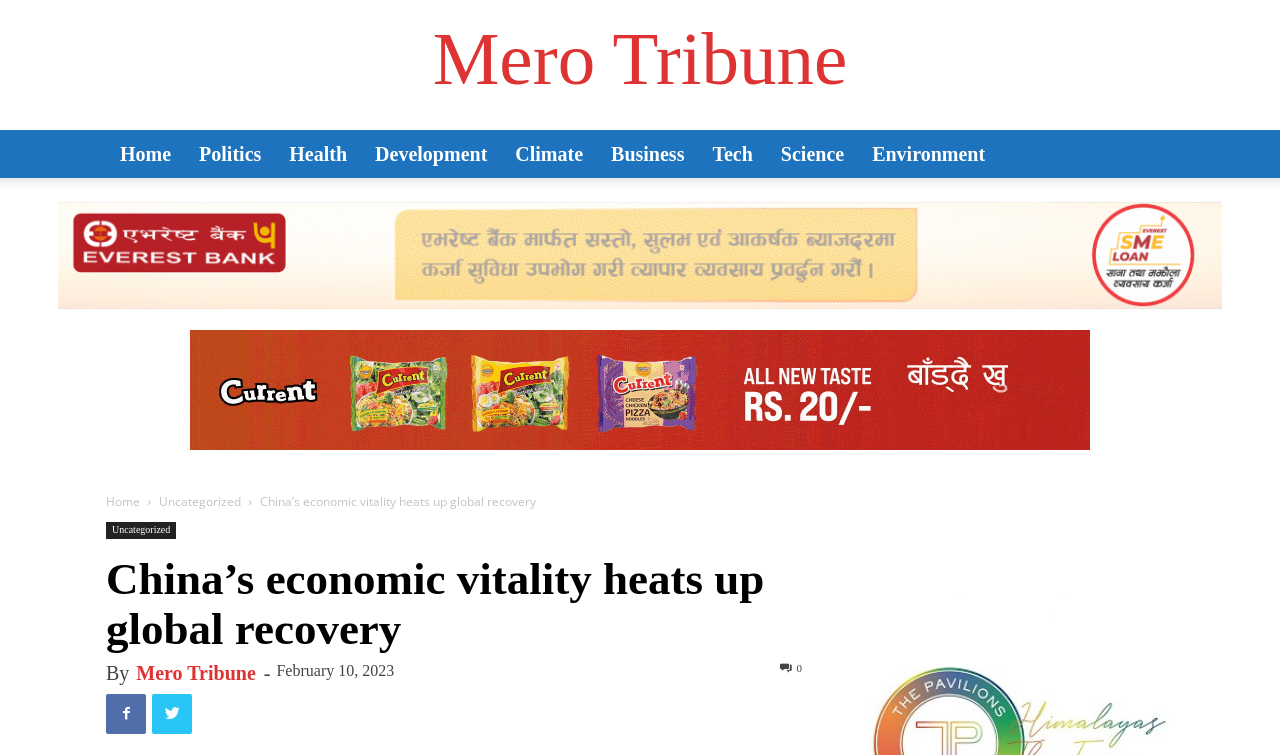Highlight the bounding box coordinates of the region I should click on to meet the following instruction: "go to home page".

[0.083, 0.172, 0.145, 0.236]